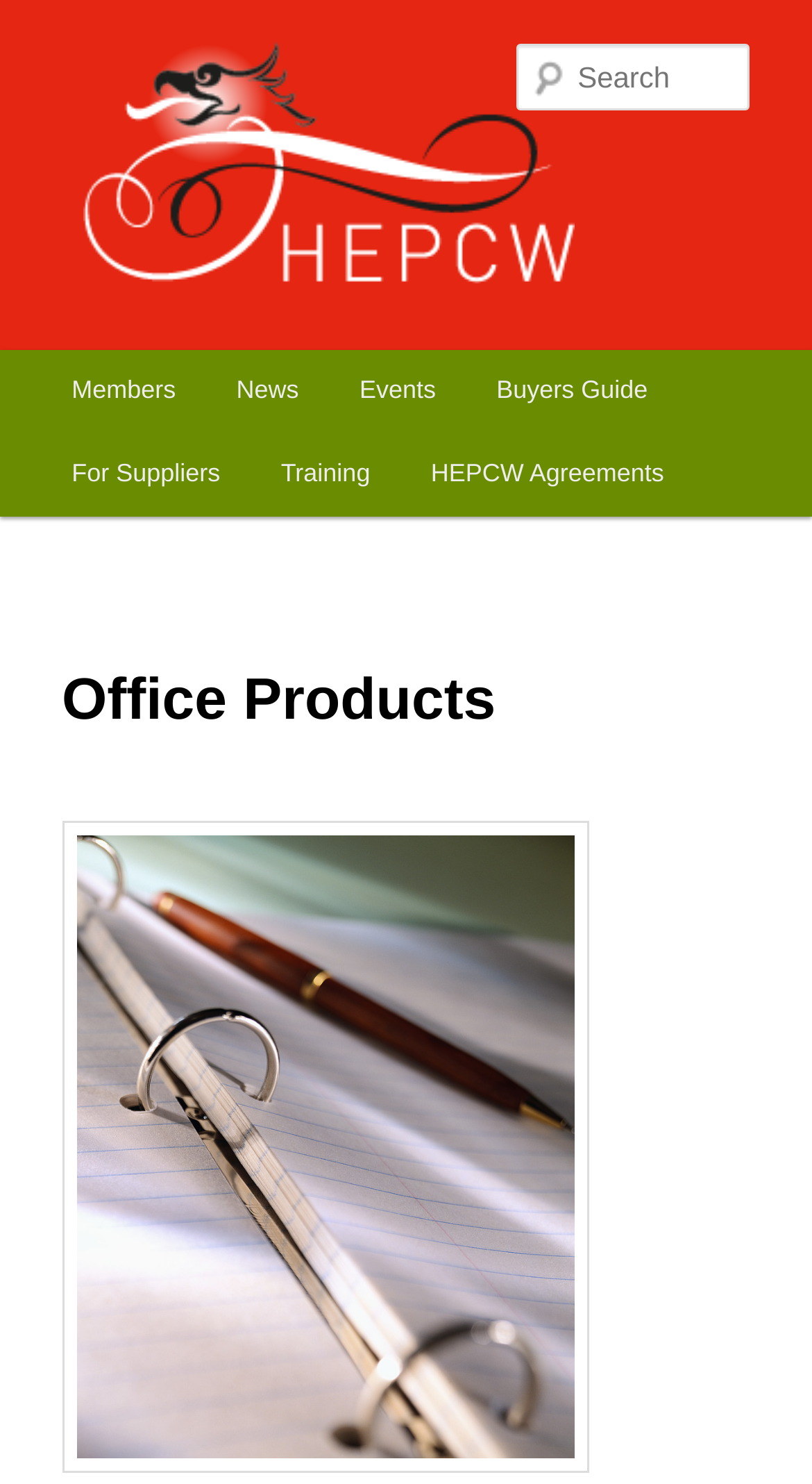Provide the bounding box coordinates of the HTML element this sentence describes: "Urban Transformation Law Adopted". The bounding box coordinates consist of four float numbers between 0 and 1, i.e., [left, top, right, bottom].

None